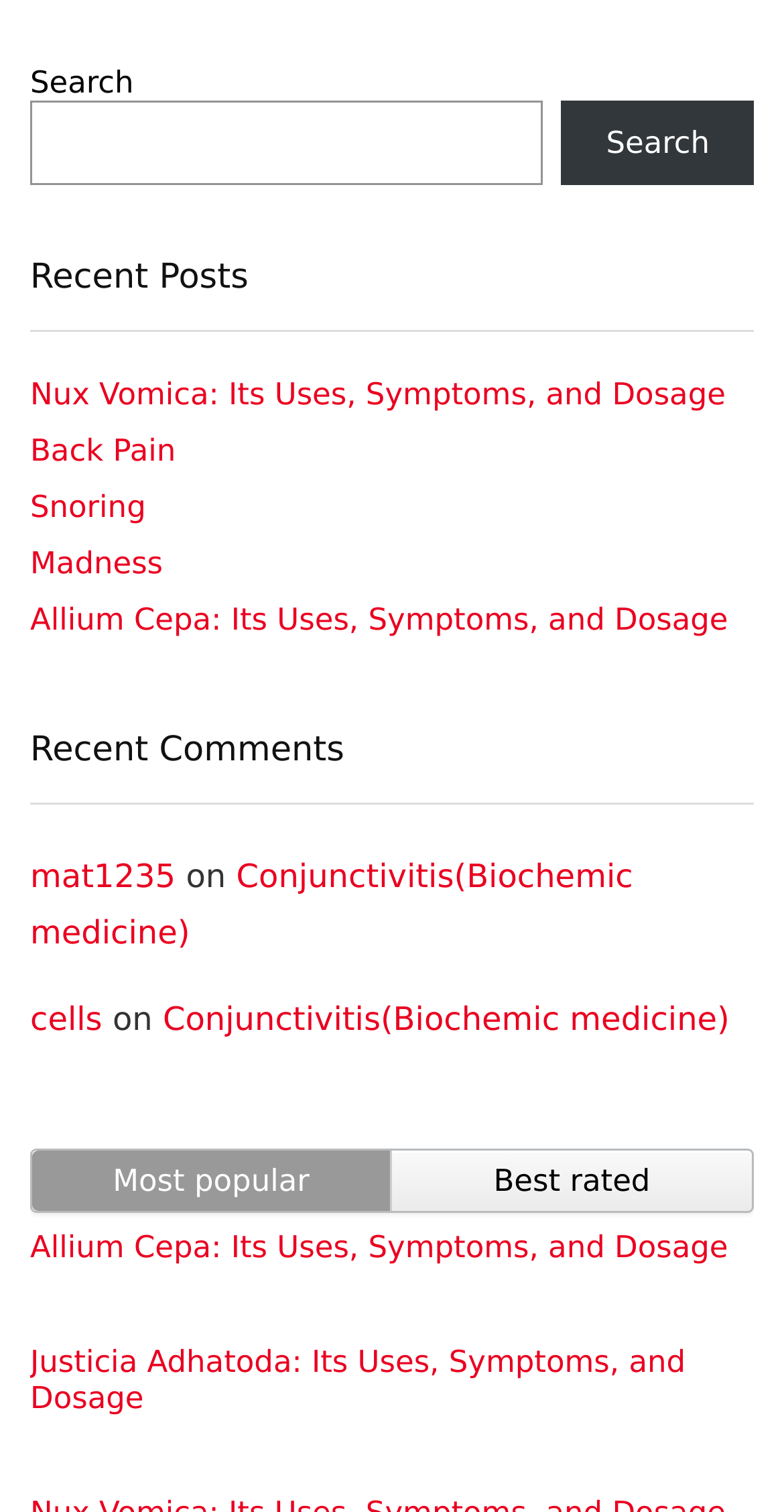Based on the element description, predict the bounding box coordinates (top-left x, top-left y, bottom-right x, bottom-right y) for the UI element in the screenshot: parent_node: Search name="s"

[0.038, 0.067, 0.693, 0.123]